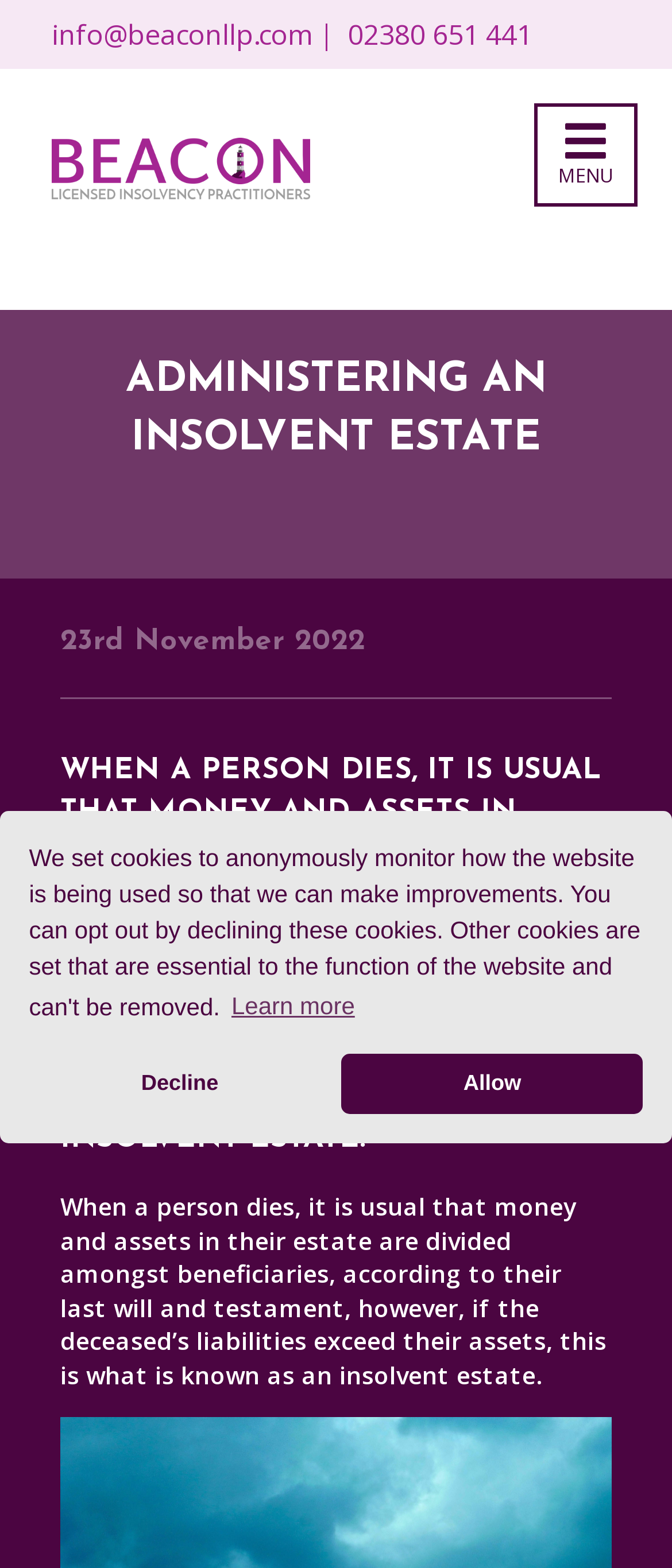Identify the bounding box of the UI element that matches this description: "02380 651 441".

[0.518, 0.01, 0.792, 0.034]